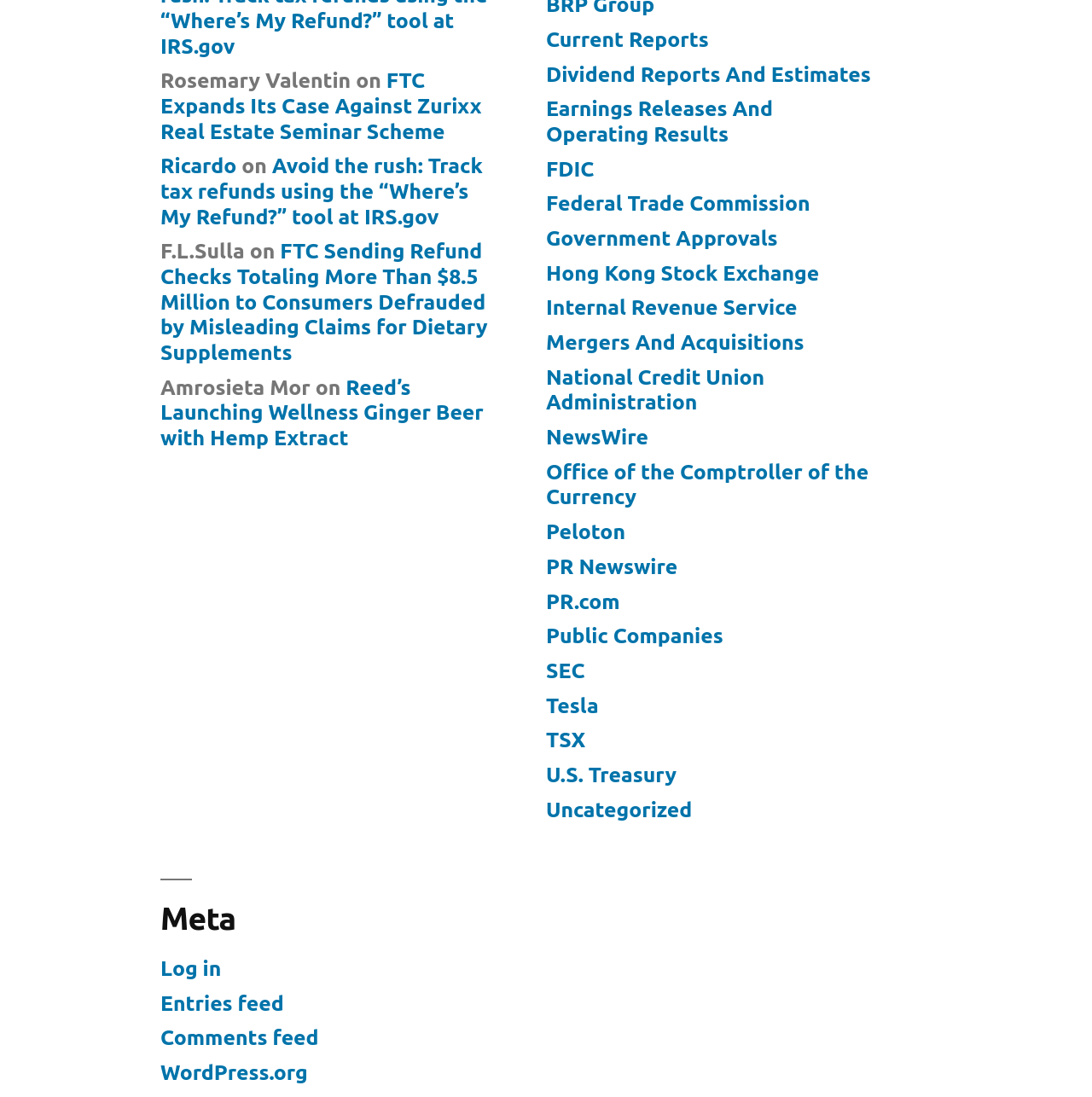Find the bounding box coordinates of the element to click in order to complete this instruction: "Go to FRONTPAGE". The bounding box coordinates must be four float numbers between 0 and 1, denoted as [left, top, right, bottom].

None